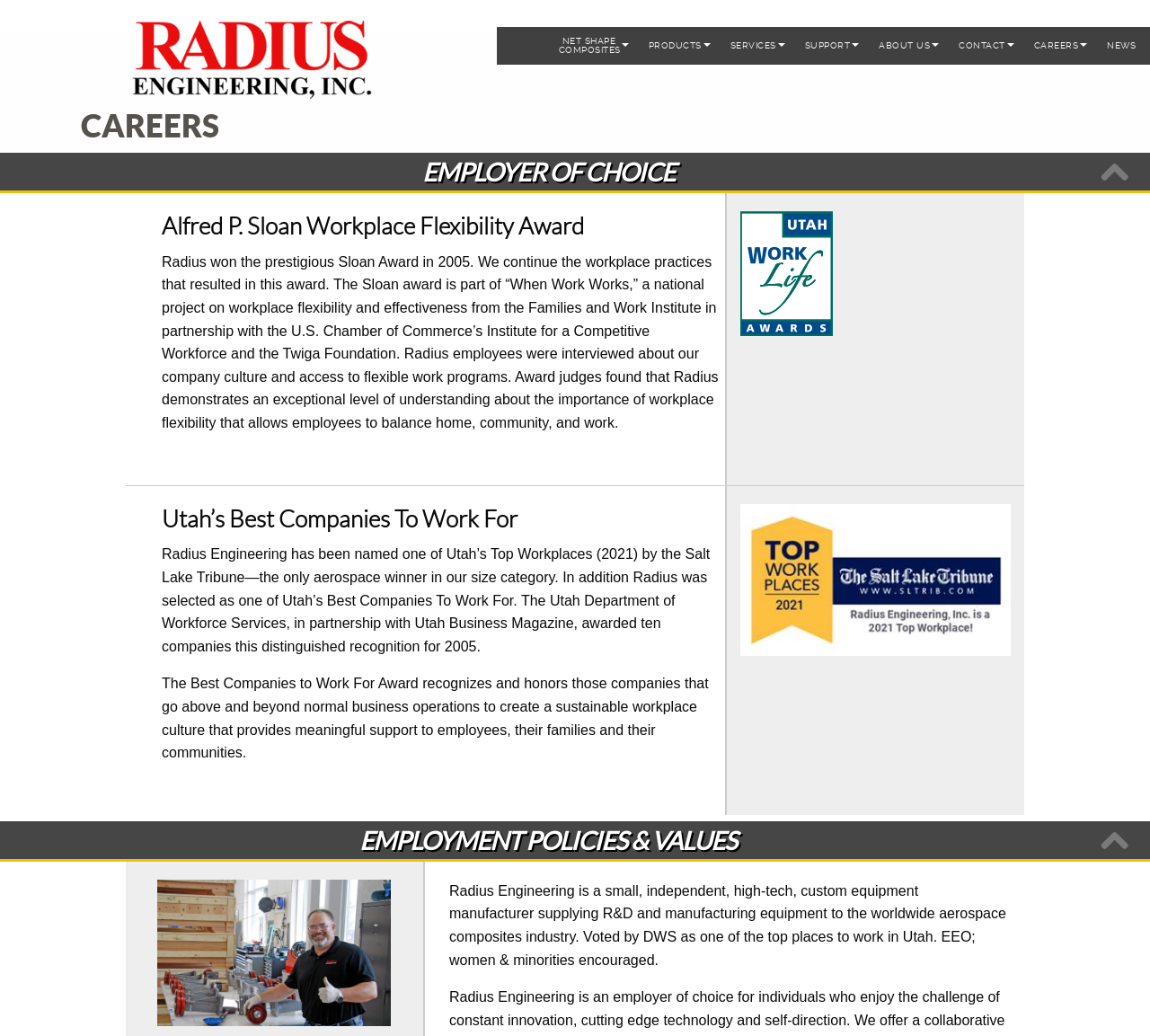What is the company's policy on employment?
Please answer the question with as much detail and depth as you can.

I found this information in the text 'Radius Engineering is a small, independent, high-tech, custom equipment manufacturer supplying R&D and manufacturing equipment to the worldwide aerospace composites industry. Voted by DWS as one of the top places to work in Utah. EEO; women & minorities encouraged.' which explicitly states that the company has an Equal Employment Opportunity (EEO) policy.